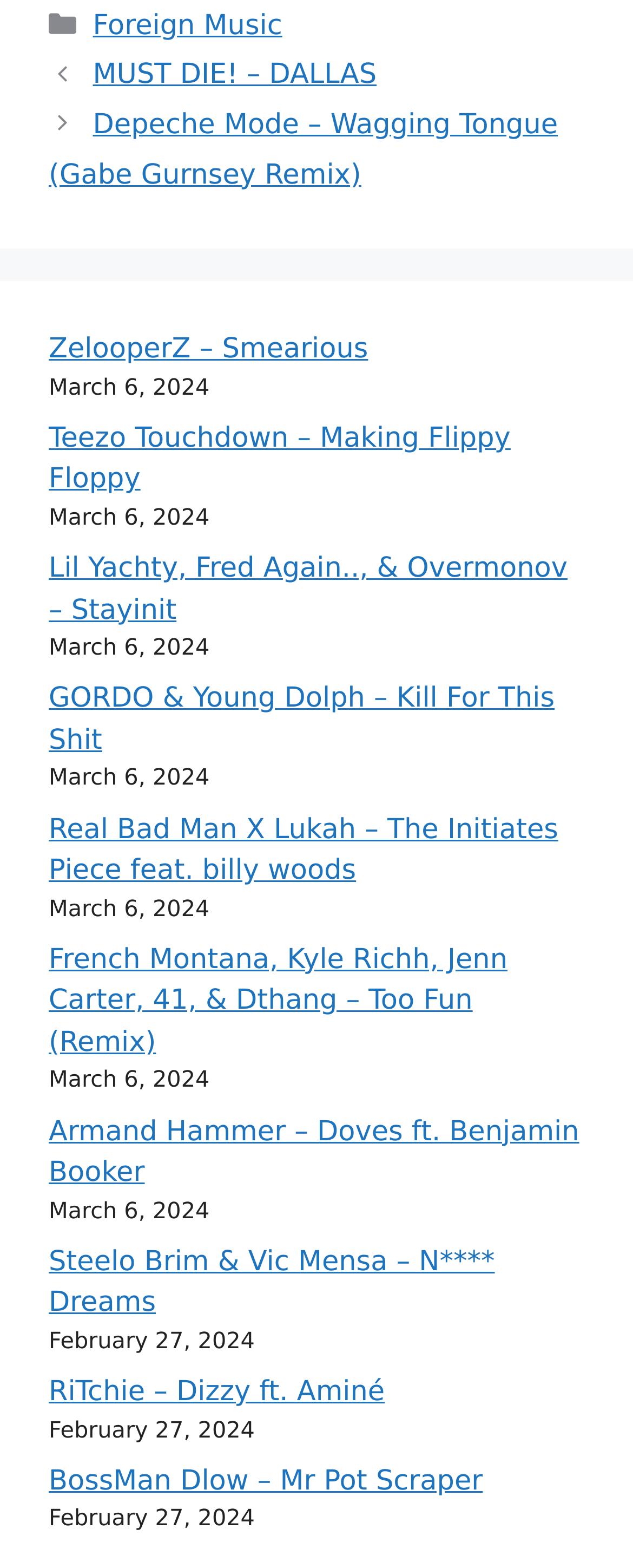Please identify the bounding box coordinates of the clickable area that will allow you to execute the instruction: "Check the date of the post 'ZelooperZ – Smearious'".

[0.077, 0.239, 0.331, 0.256]